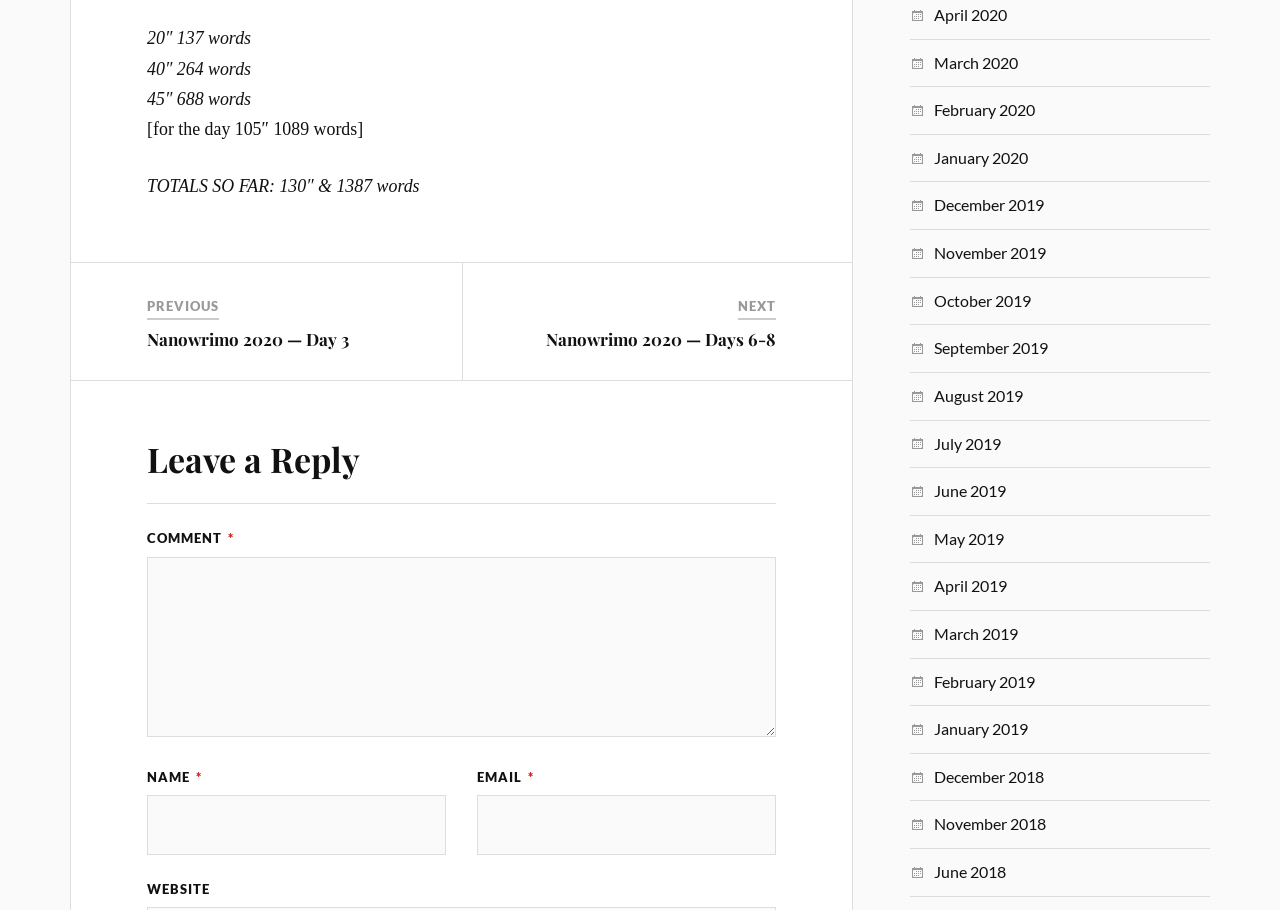Bounding box coordinates must be specified in the format (top-left x, top-left y, bottom-right x, bottom-right y). All values should be floating point numbers between 0 and 1. What are the bounding box coordinates of the UI element described as: parent_node: COMMENT * name="comment"

[0.115, 0.612, 0.606, 0.809]